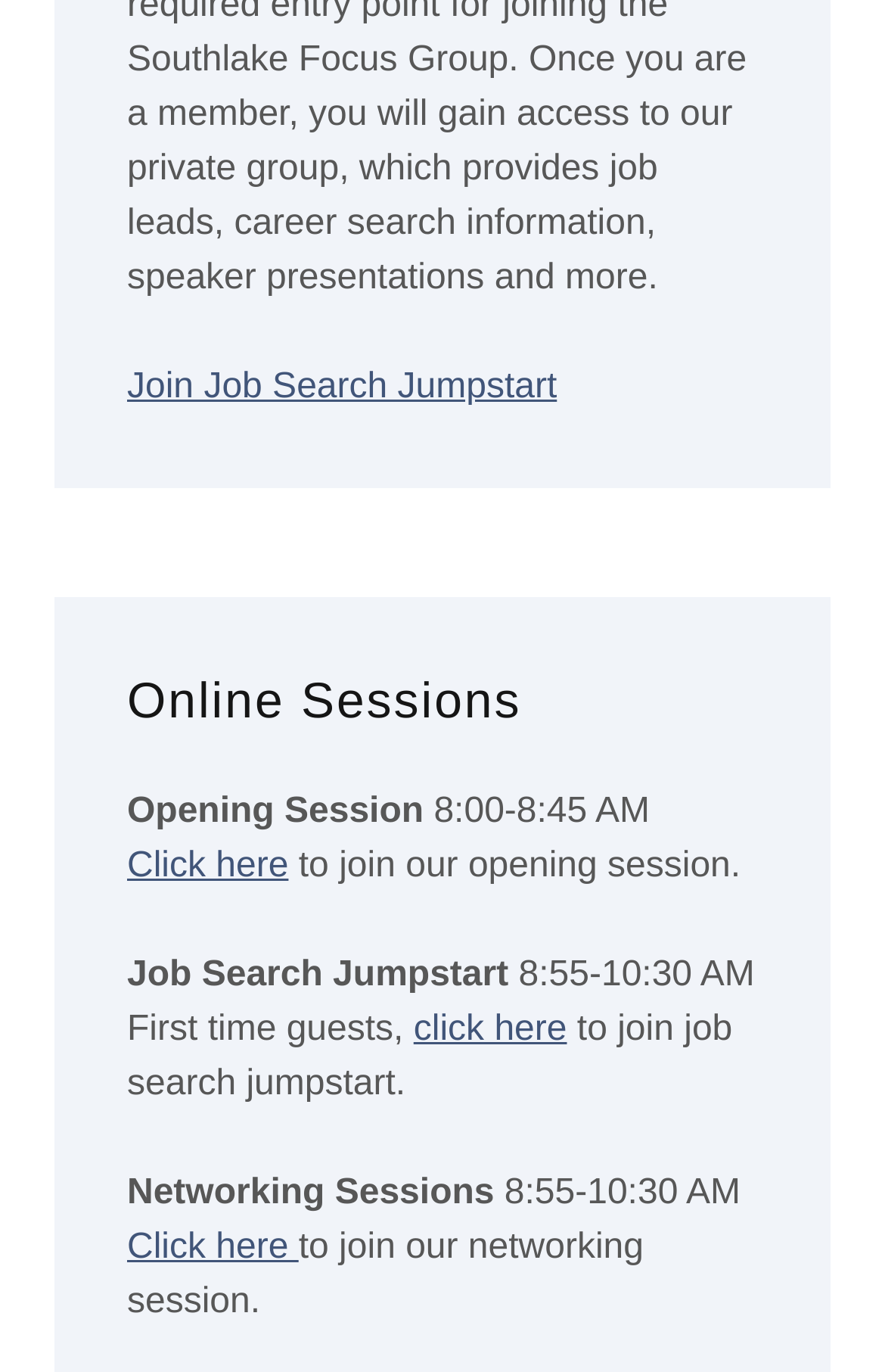How many sessions are listed on the webpage?
Using the image provided, answer with just one word or phrase.

3